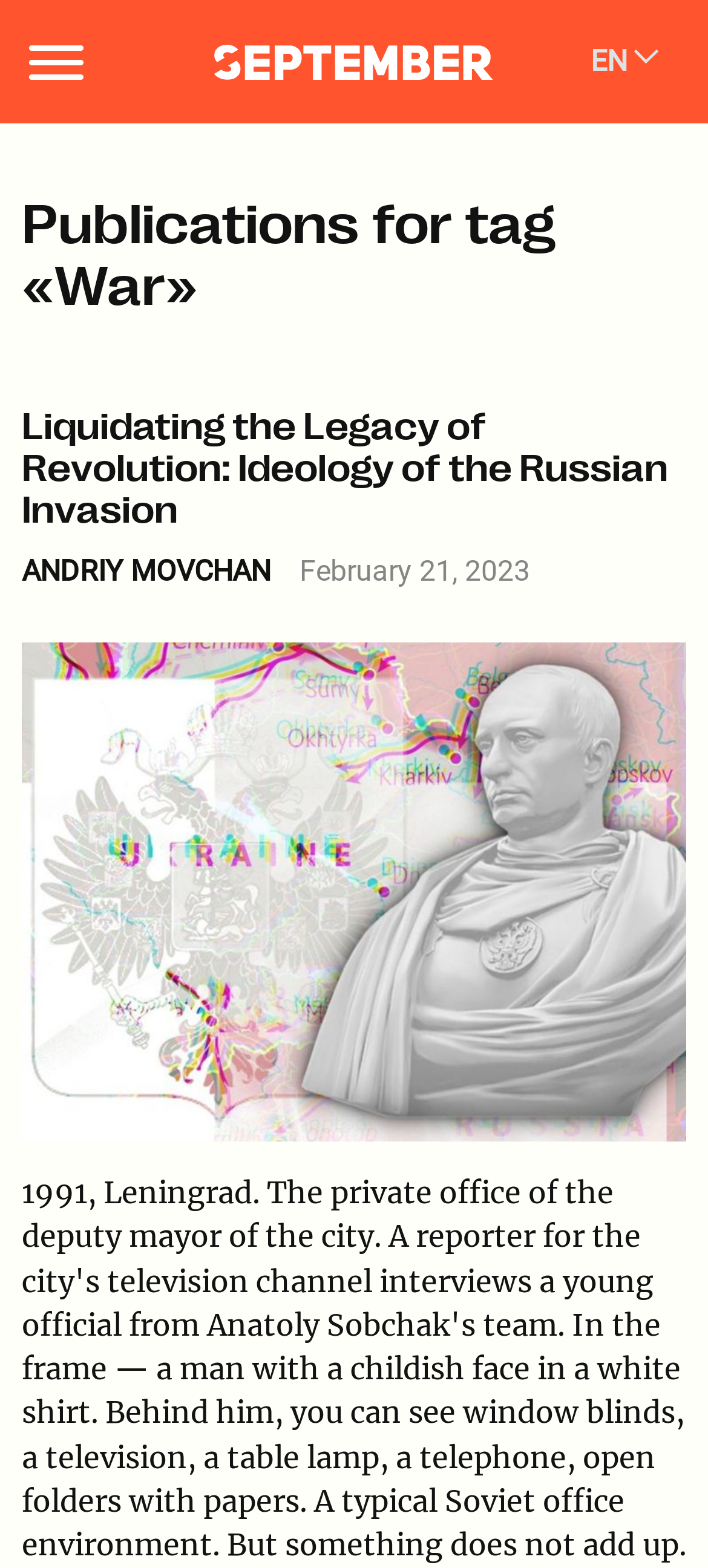Find the main header of the webpage and produce its text content.

Publications for tag «War»